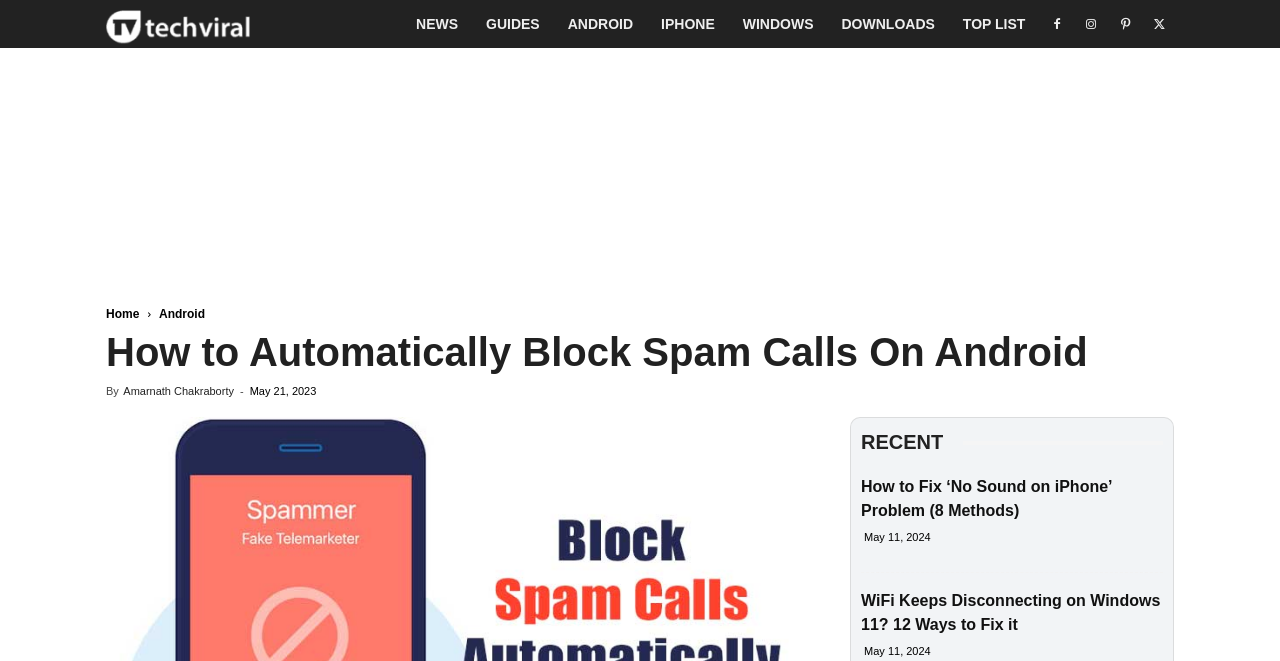Please extract the primary headline from the webpage.

How to Automatically Block Spam Calls On Android